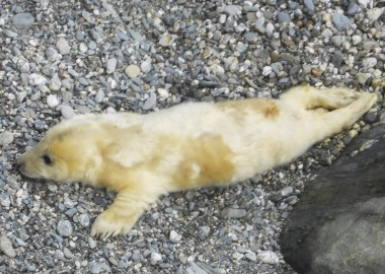Analyze the image and answer the question with as much detail as possible: 
What is the seal pup relying on to survive?

According to the caption, the seal pup 'relies on its fat reserves to survive in the wild', implying that its fat reserves are crucial for its survival.